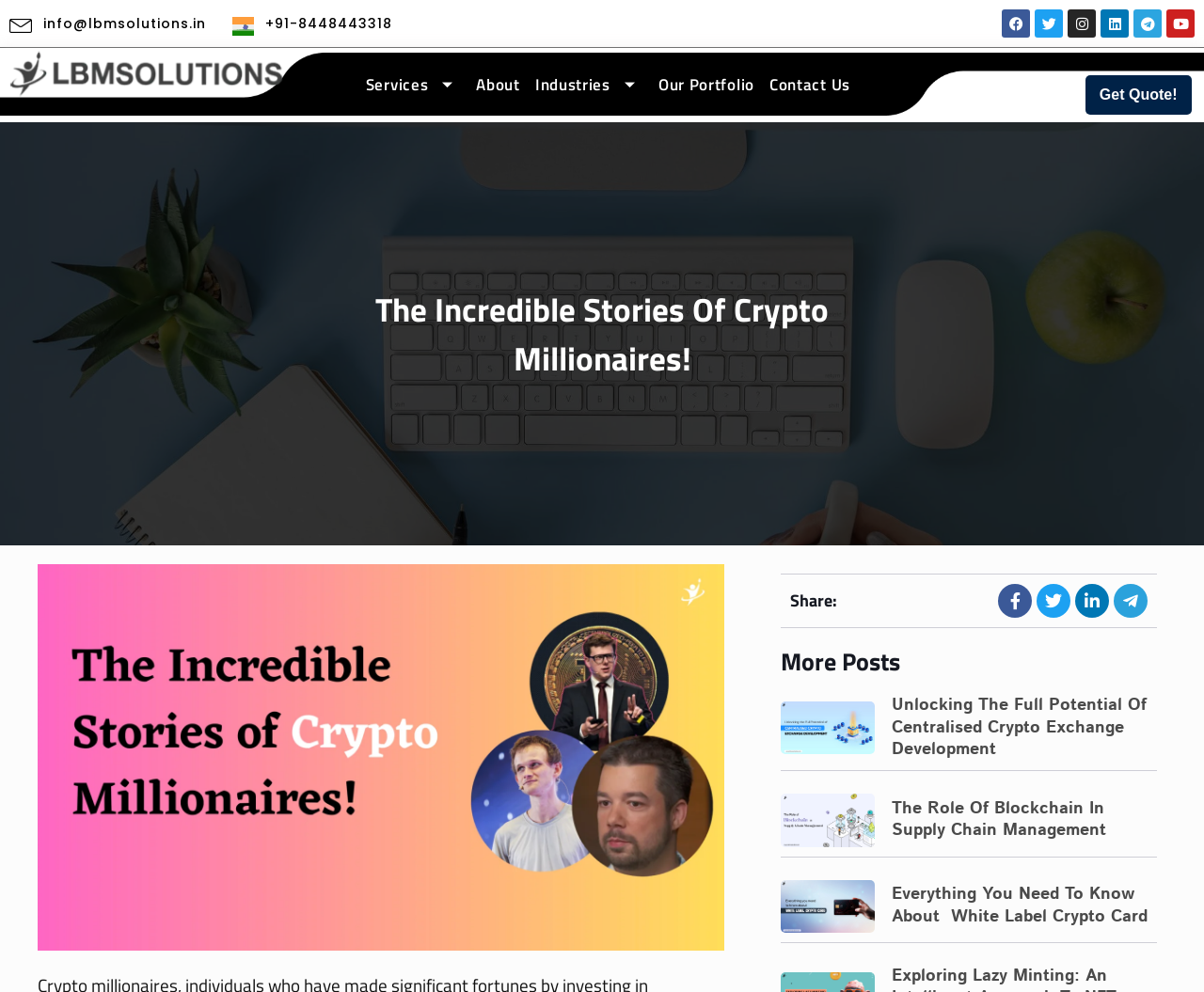Please identify the bounding box coordinates of the clickable element to fulfill the following instruction: "Learn more about blockchain in supply chain management". The coordinates should be four float numbers between 0 and 1, i.e., [left, top, right, bottom].

[0.741, 0.803, 0.919, 0.85]